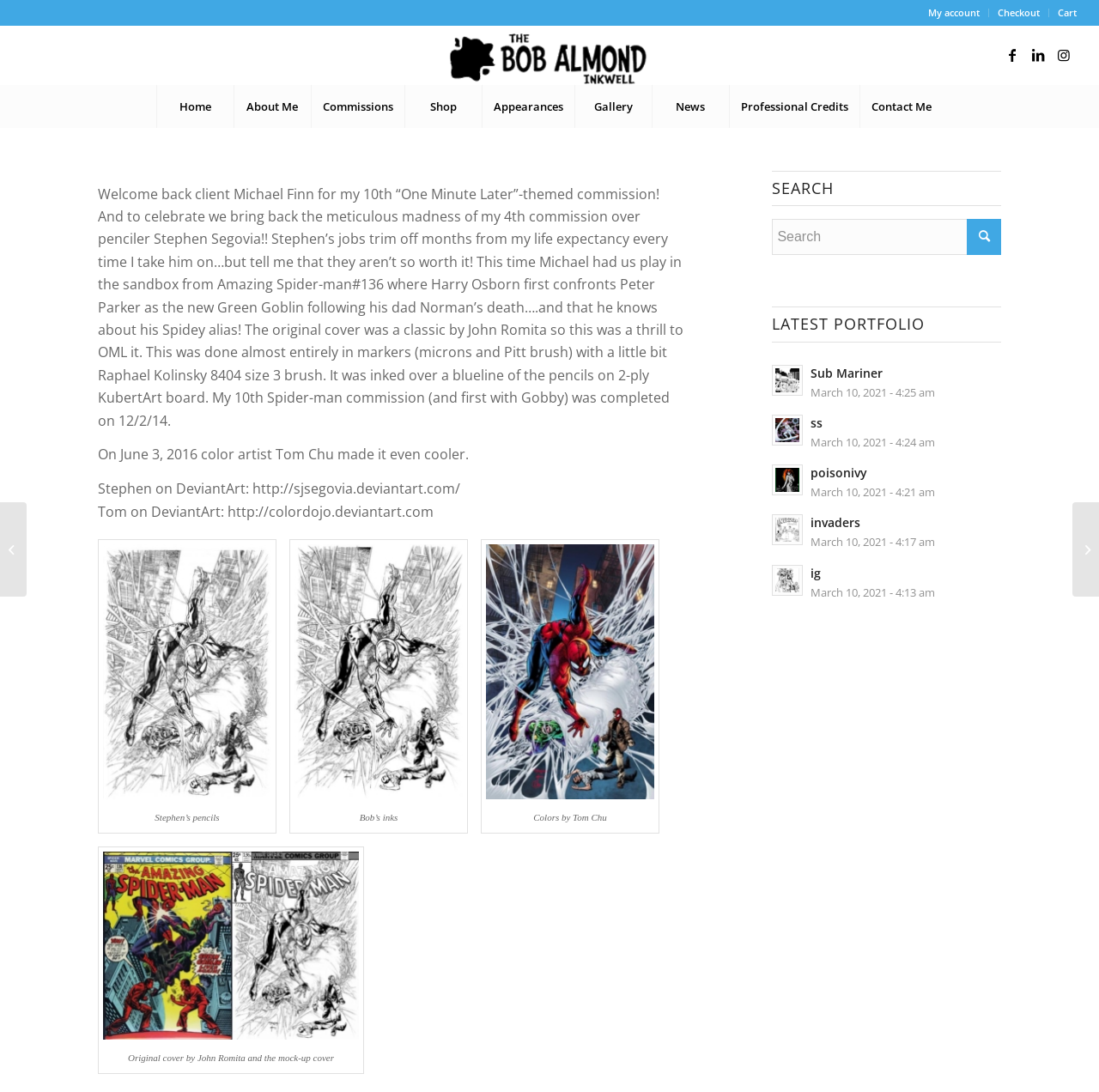Describe every aspect of the webpage comprehensively.

This webpage is about a comic book artist's portfolio, specifically showcasing a commission piece titled "AMAZING SPIDER-MAN #136: “ONE MINUTE LATER” BY STEPHEN SEGOVIA". 

At the top of the page, there is a menu with several options, including "My account", "Checkout", and "Cart", aligned vertically on the right side. Below this menu, there is a logo "Almond Ink" with a link to the artist's website. 

On the left side, there is a vertical menu with options like "Home", "About Me", "Commissions", "Shop", "Appearances", "Gallery", "News", "Professional Credits", and "Contact Me". 

The main content of the page is an article about the commission piece, which includes a detailed description of the artwork, the process of creating it, and the people involved. The text is divided into several paragraphs, with some links to the artists' DeviantArt profiles and a few images of the artwork at different stages. 

Below the article, there are social media links to Facebook, LinkedIn, and Instagram. 

On the right side of the page, there is a complementary section with a search bar and a "LATEST PORTFOLIO" section, which displays several links to other artwork with their corresponding dates. 

At the bottom of the page, there are two more links to other commission pieces, "IRON MAN #46: “ONE MINUTE LATER” BY PHILIP TAN: Commission (blueline)" and "‘GALAHAD’ BY SAL VELLUTO: VINTAGE PROPOSAL".